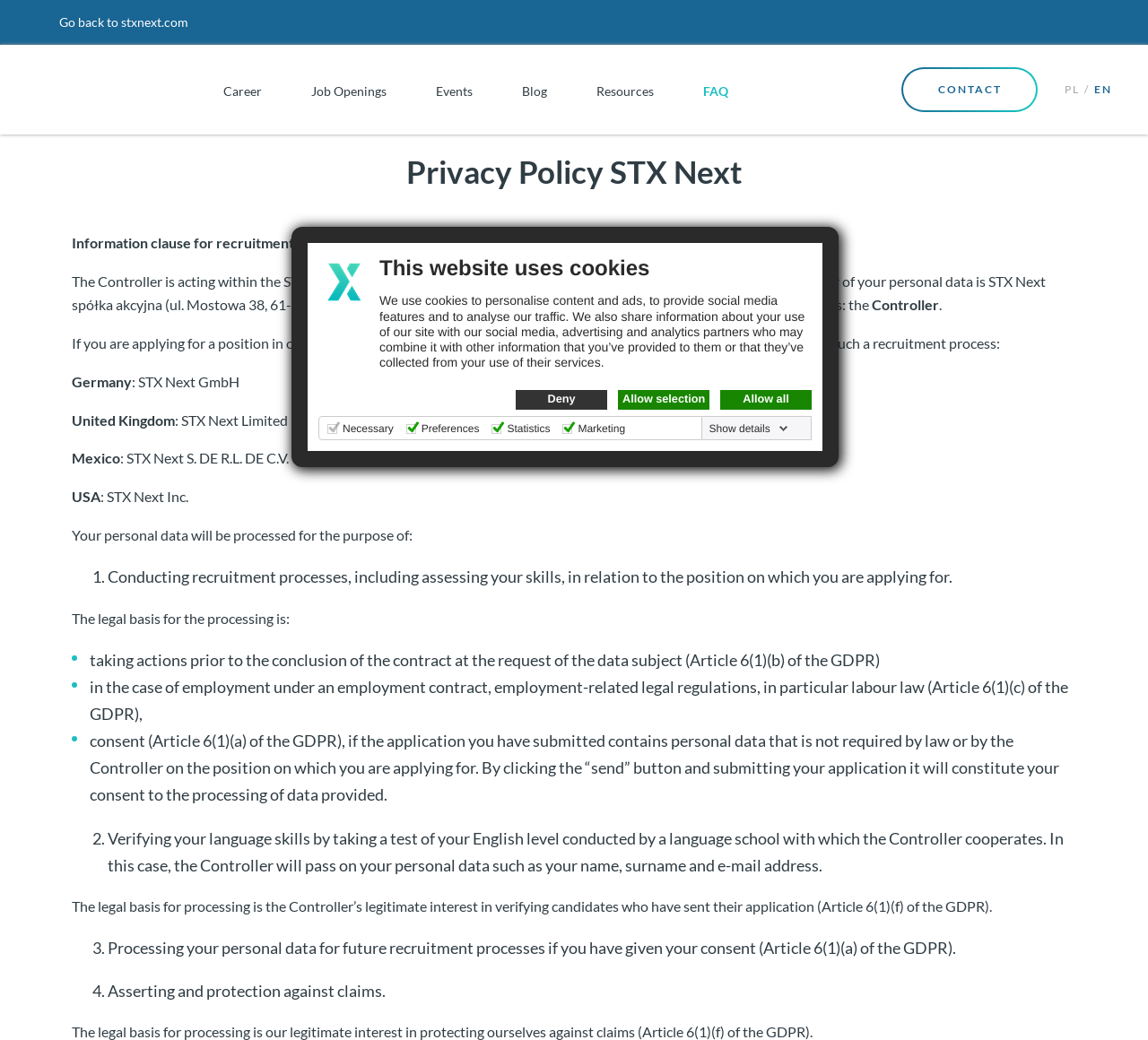Could you specify the bounding box coordinates for the clickable section to complete the following instruction: "Click the 'Allow all' button"?

[0.627, 0.375, 0.707, 0.394]